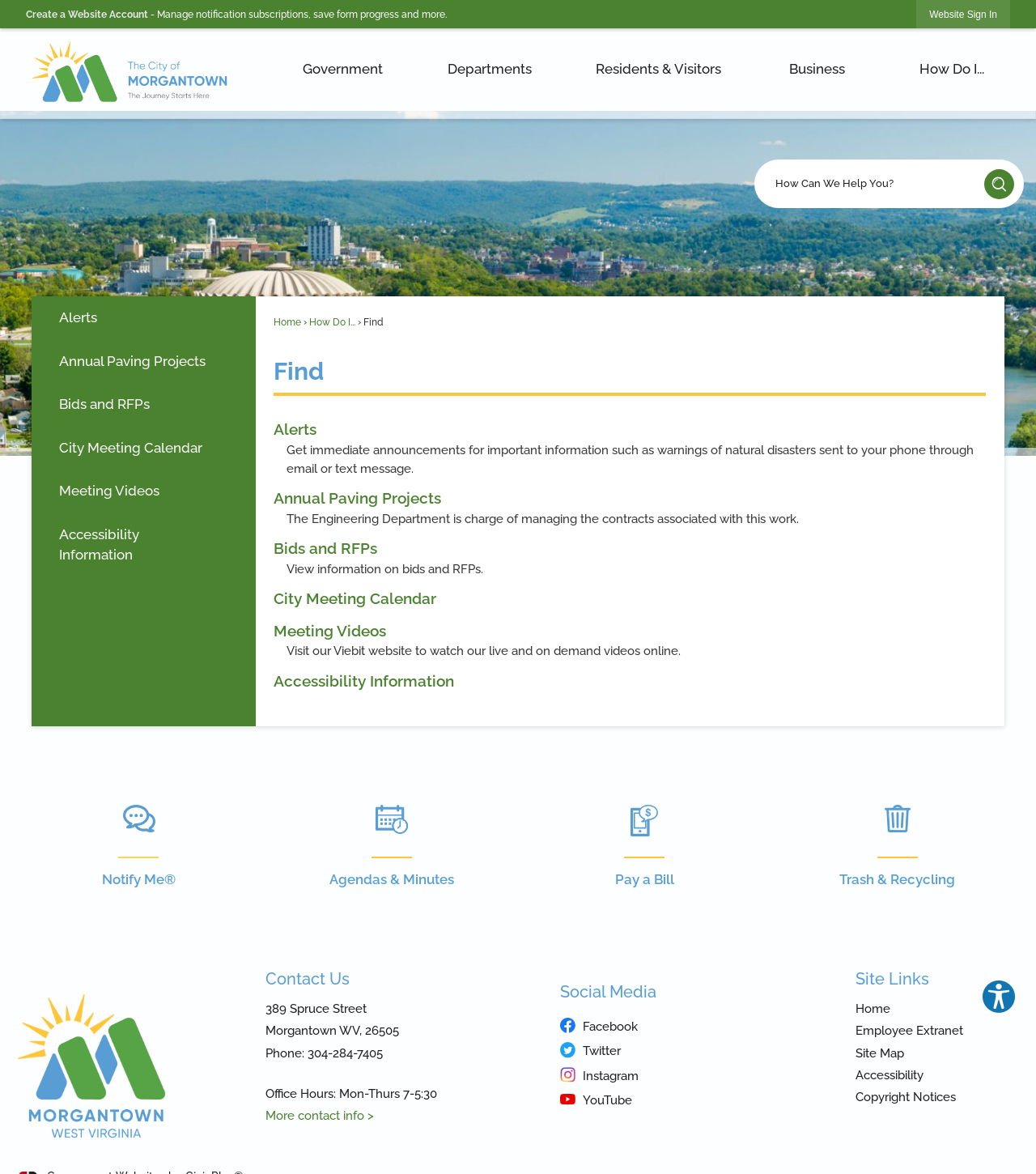Generate a comprehensive description of the contents of the webpage.

The webpage is titled "Find | Morgantown, WV" and appears to be a municipal website. At the top, there is a "Skip to Main Content" link, followed by a "Create a Website Account" button and a brief description of the benefits of creating an account. To the right of these elements, there is a "Website Sign In" button.

Below these top elements, there is a horizontal menu with five items: "Government", "Departments", "Residents & Visitors", "Business", and "How Do I...". Each of these menu items has a dropdown menu with additional options.

To the right of the horizontal menu, there is a search bar with a "Search" button and a magnifying glass icon. Below the search bar, there is a main content area with a heading "Find" and several links to various pages, including "Home", "How Do I...", and others.

The main content area is divided into two sections. The left section has a vertical menu with several items, including "Alerts", "Annual Paving Projects", "Bids and RFPs", and others. Each of these menu items has a brief description and a link to more information. The right section has a list of pages and information requested by the municipal offices, including "City Meeting Calendar", "Meeting Videos", and "Accessibility Information".

At the bottom of the page, there are several links to additional resources, including "Notify Me", "Agendas & Minutes", "Pay a Bill", and "Trash & Recycling". There is also a "Contact Us" section with the municipal office's address, phone number, and office hours. Finally, there are links to the municipal office's social media profiles, including Facebook, Twitter, and Instagram.